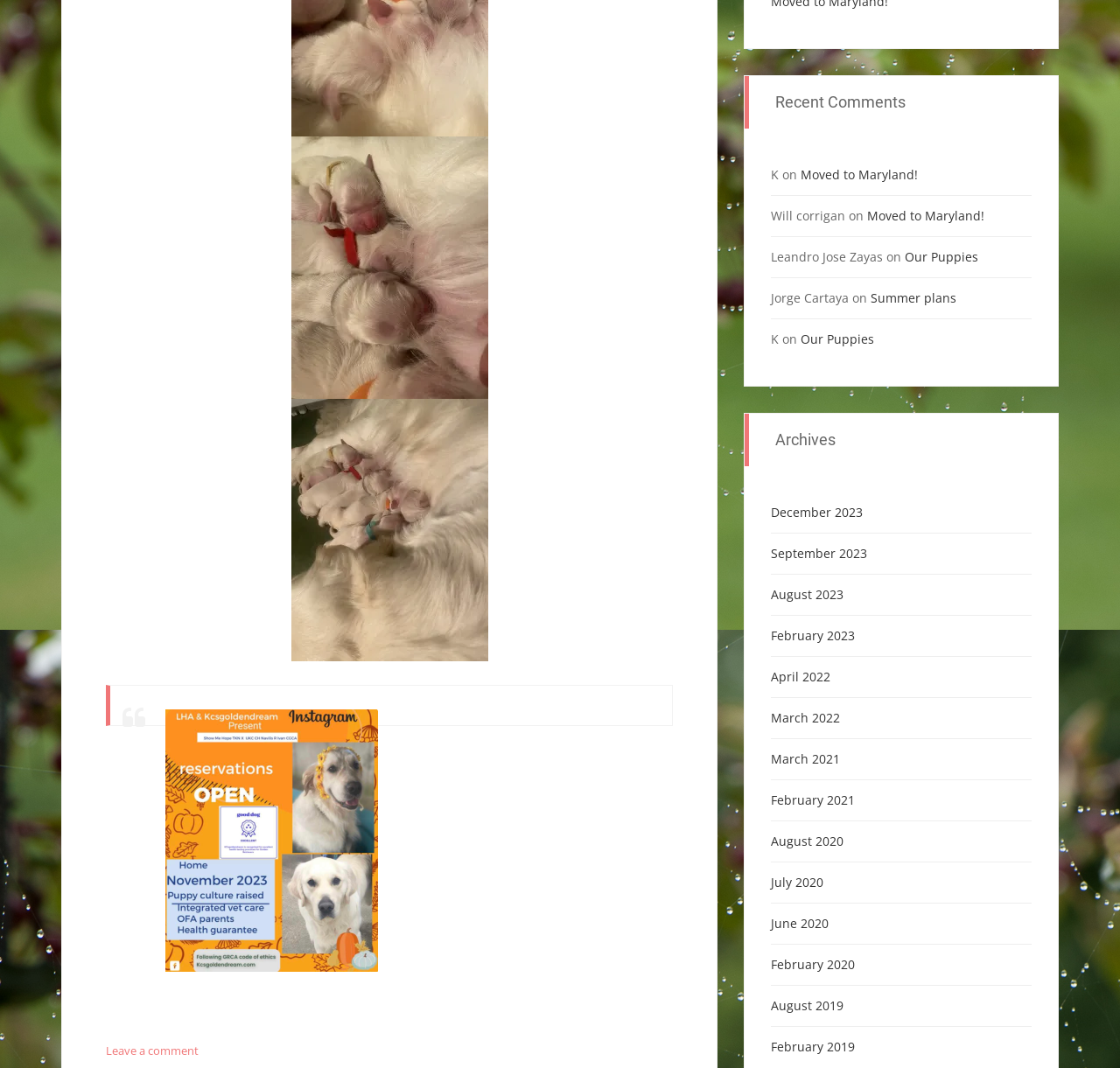What is the earliest month listed in the 'Archives' section?
Using the screenshot, give a one-word or short phrase answer.

February 2019